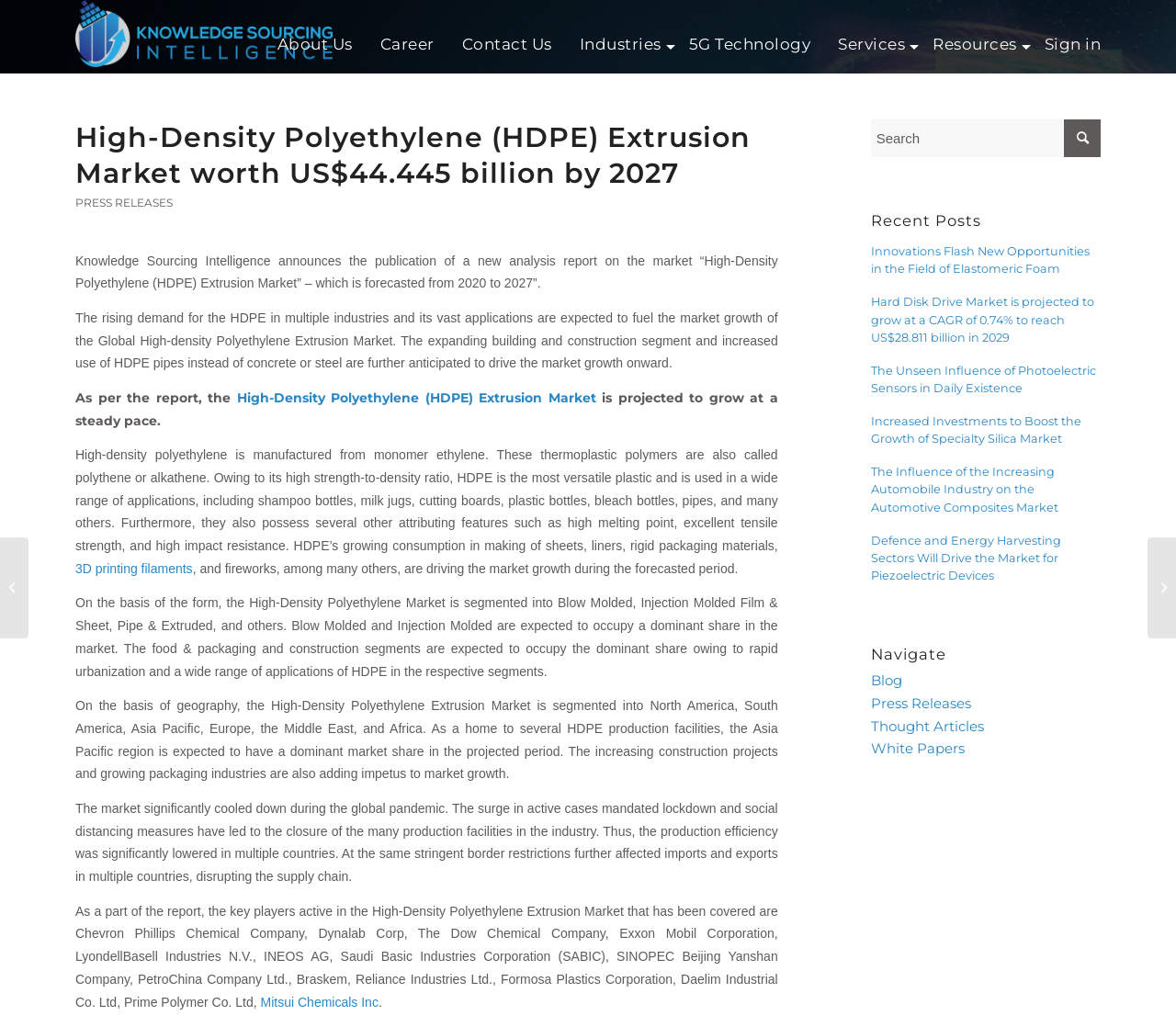Please indicate the bounding box coordinates of the element's region to be clicked to achieve the instruction: "Click on the 'About Us' menu item". Provide the coordinates as four float numbers between 0 and 1, i.e., [left, top, right, bottom].

[0.212, 0.0, 0.3, 0.067]